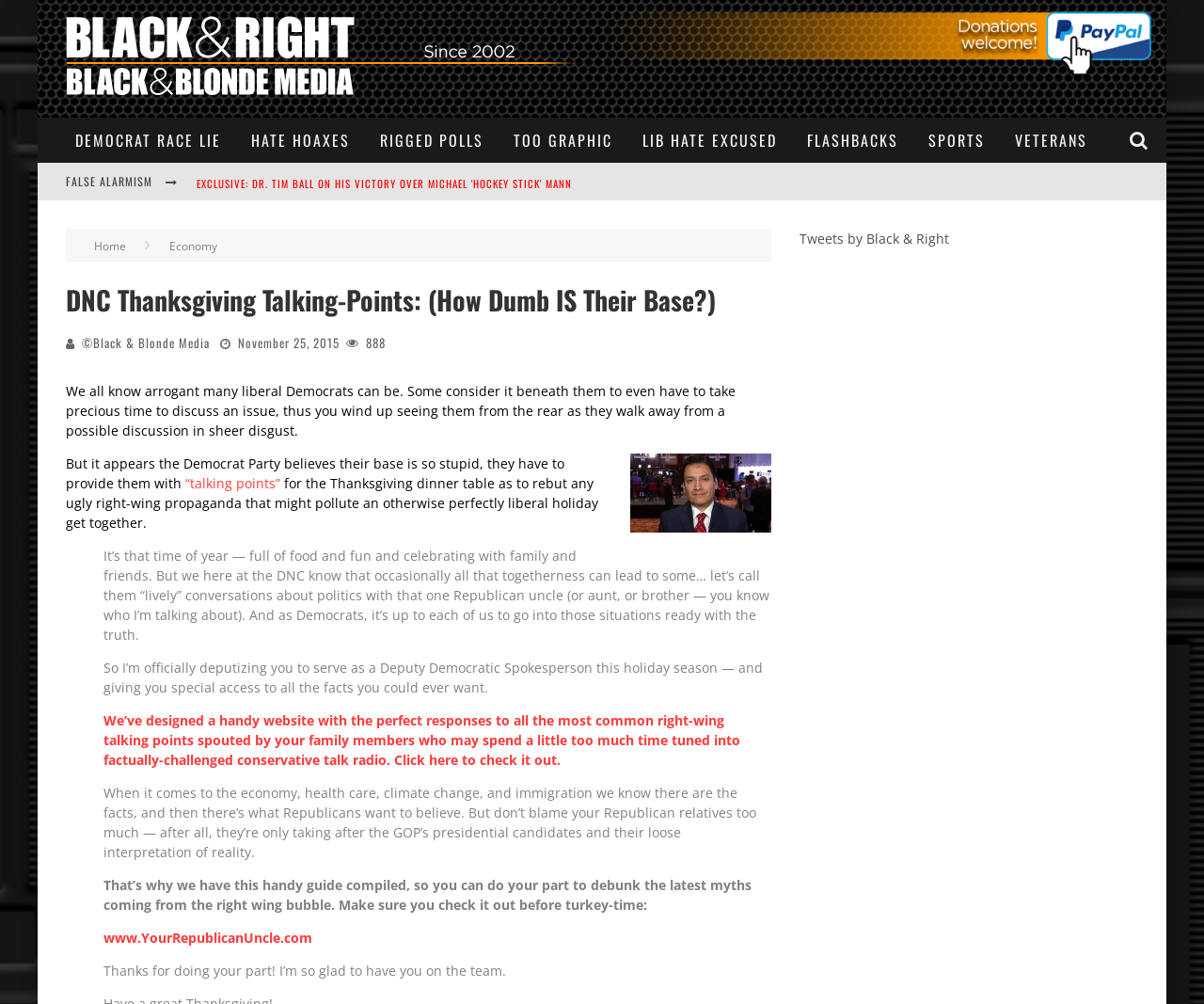Provide a one-word or short-phrase answer to the question:
What is the date of the article?

November 25, 2015